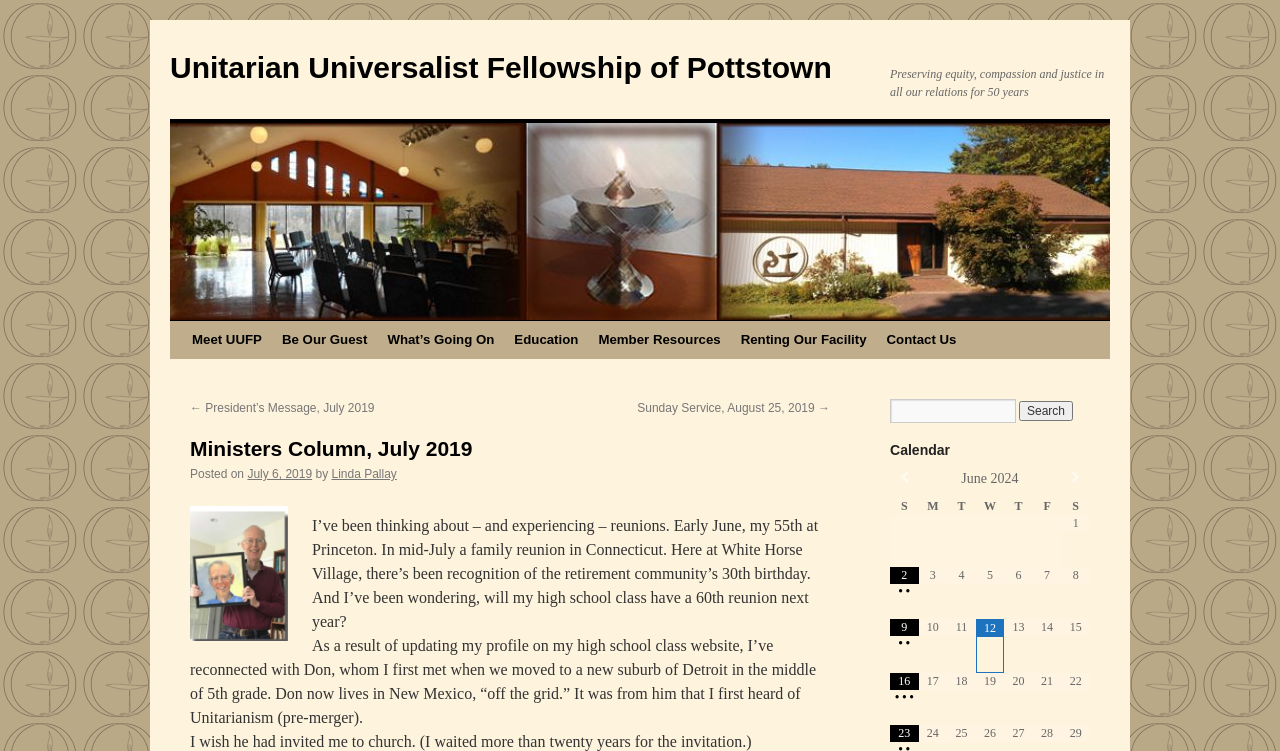Please reply with a single word or brief phrase to the question: 
What is the topic of the minister's column?

Reunions